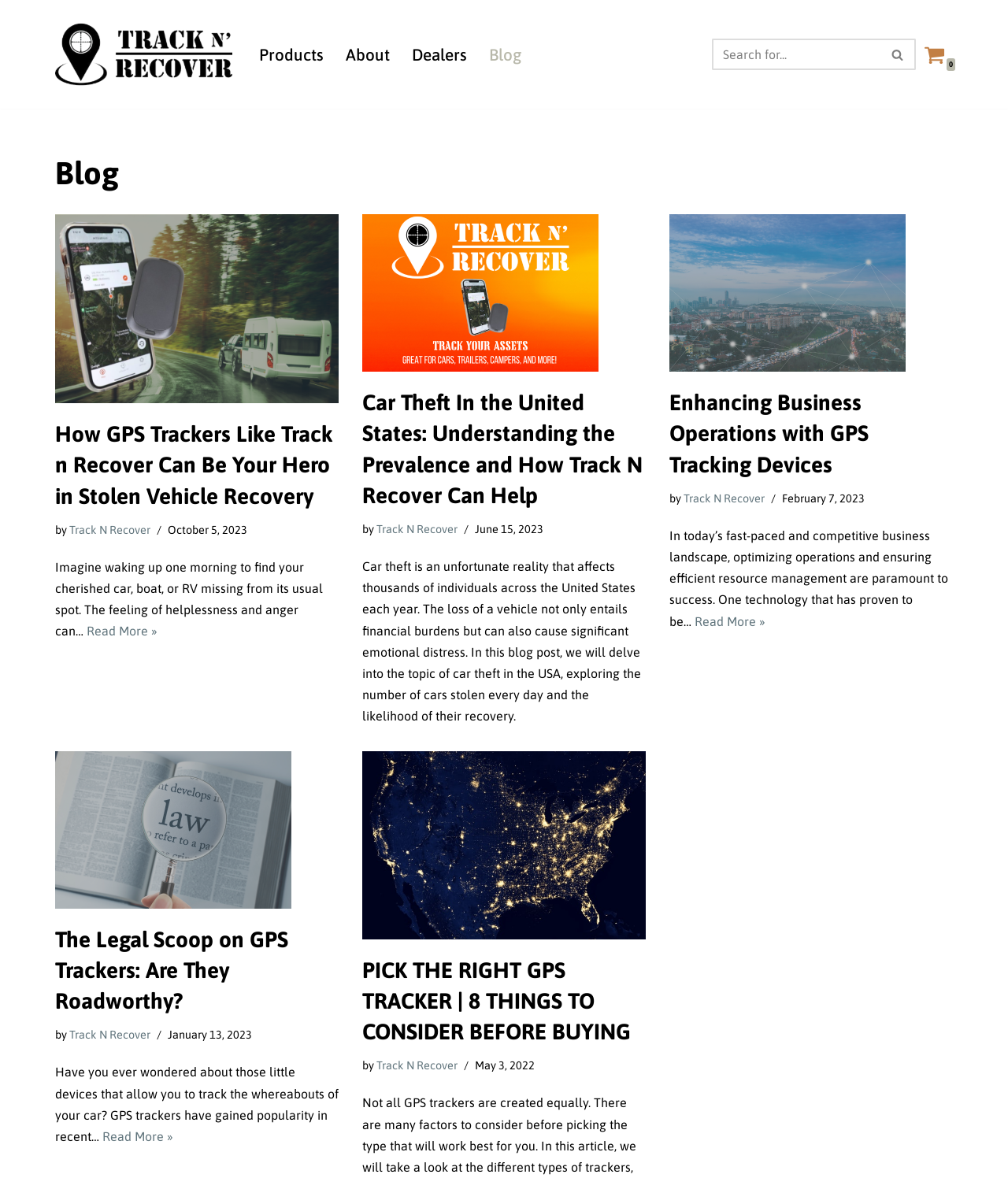What is the title of the latest article?
Using the image, give a concise answer in the form of a single word or short phrase.

How GPS Trackers Like Track n Recover Can Be Your Hero in Stolen Vehicle Recovery